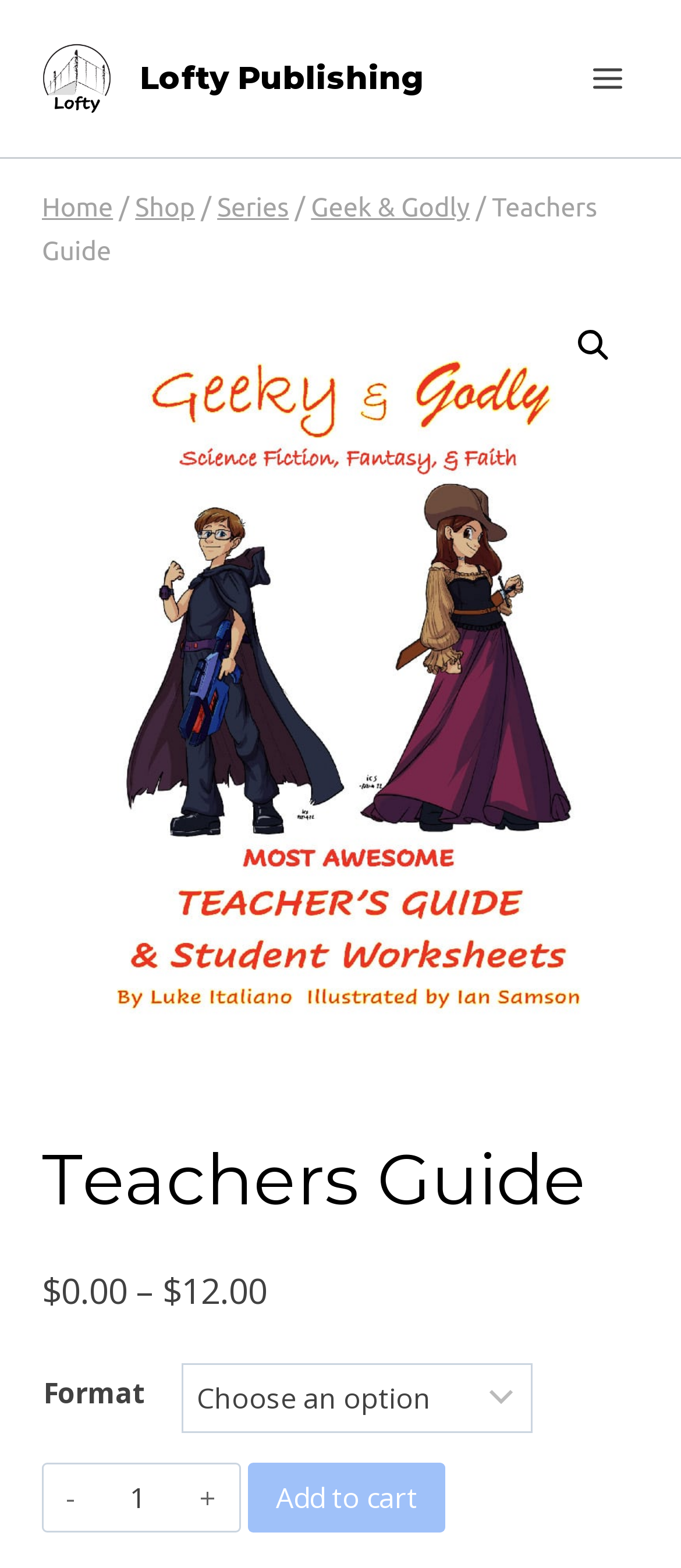Respond to the following query with just one word or a short phrase: 
What is the current price of the product?

$12.00